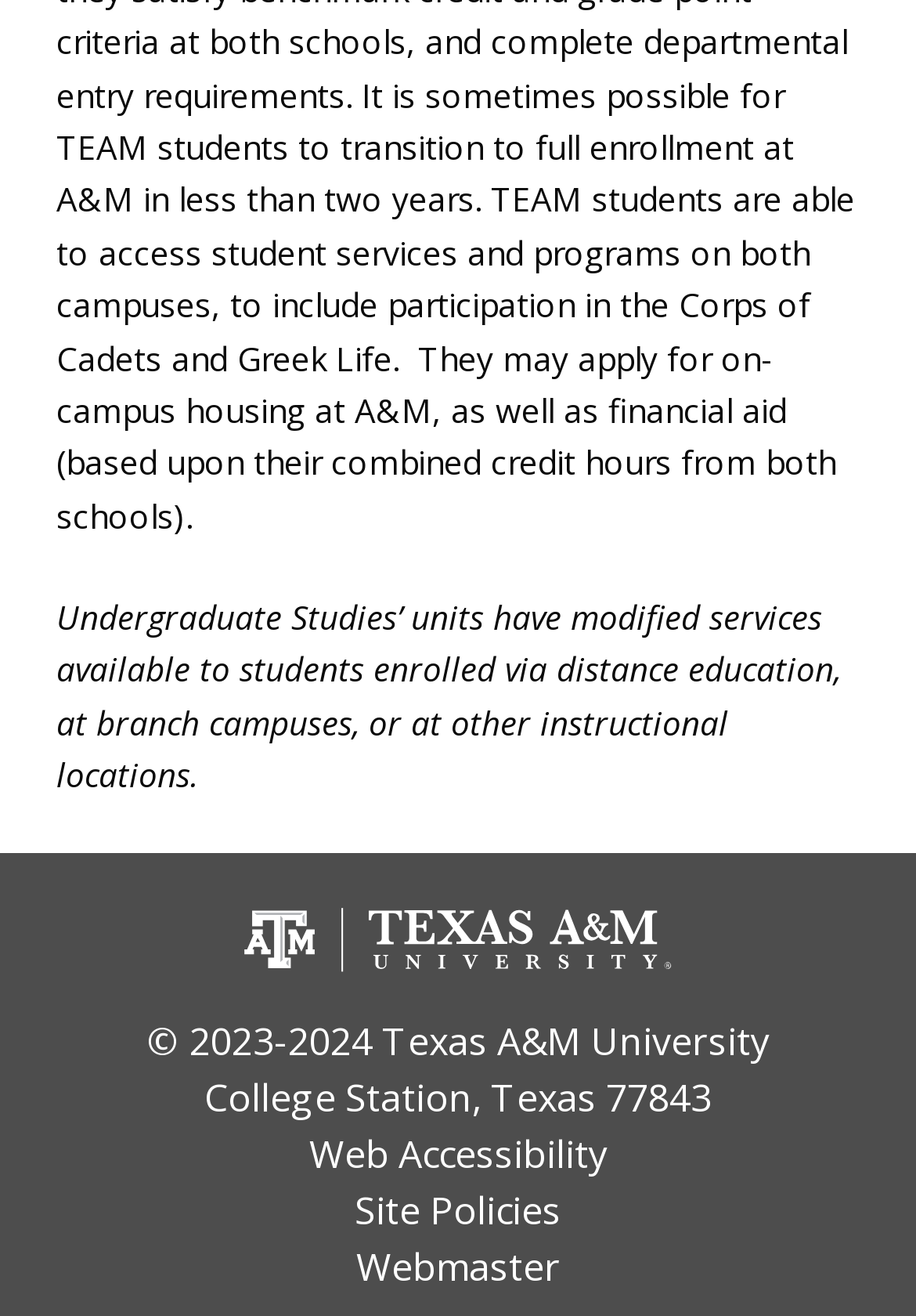Based on the element description "March 25, 2013", predict the bounding box coordinates of the UI element.

None